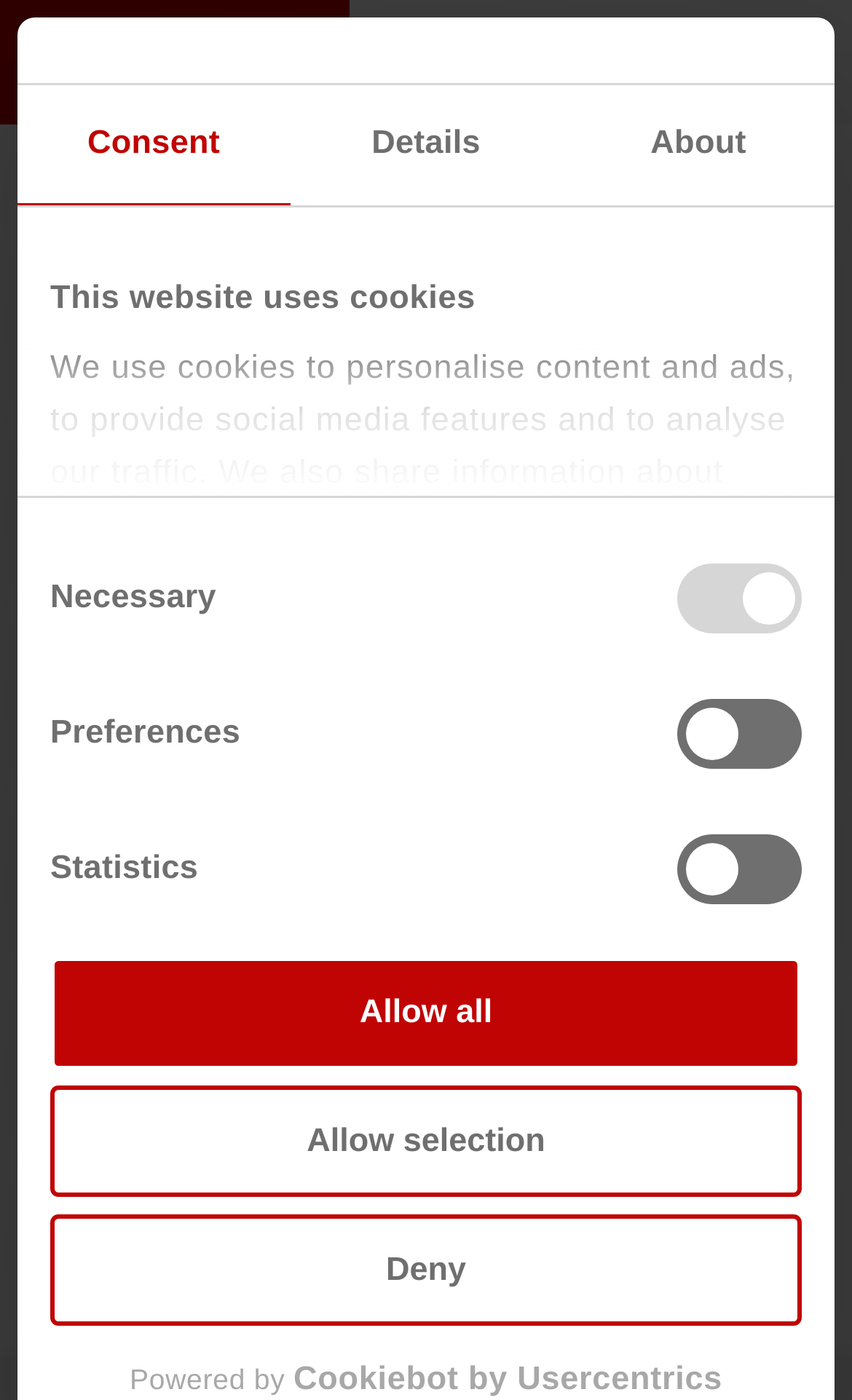What is the logo linked to?
Answer with a single word or phrase, using the screenshot for reference.

A new window